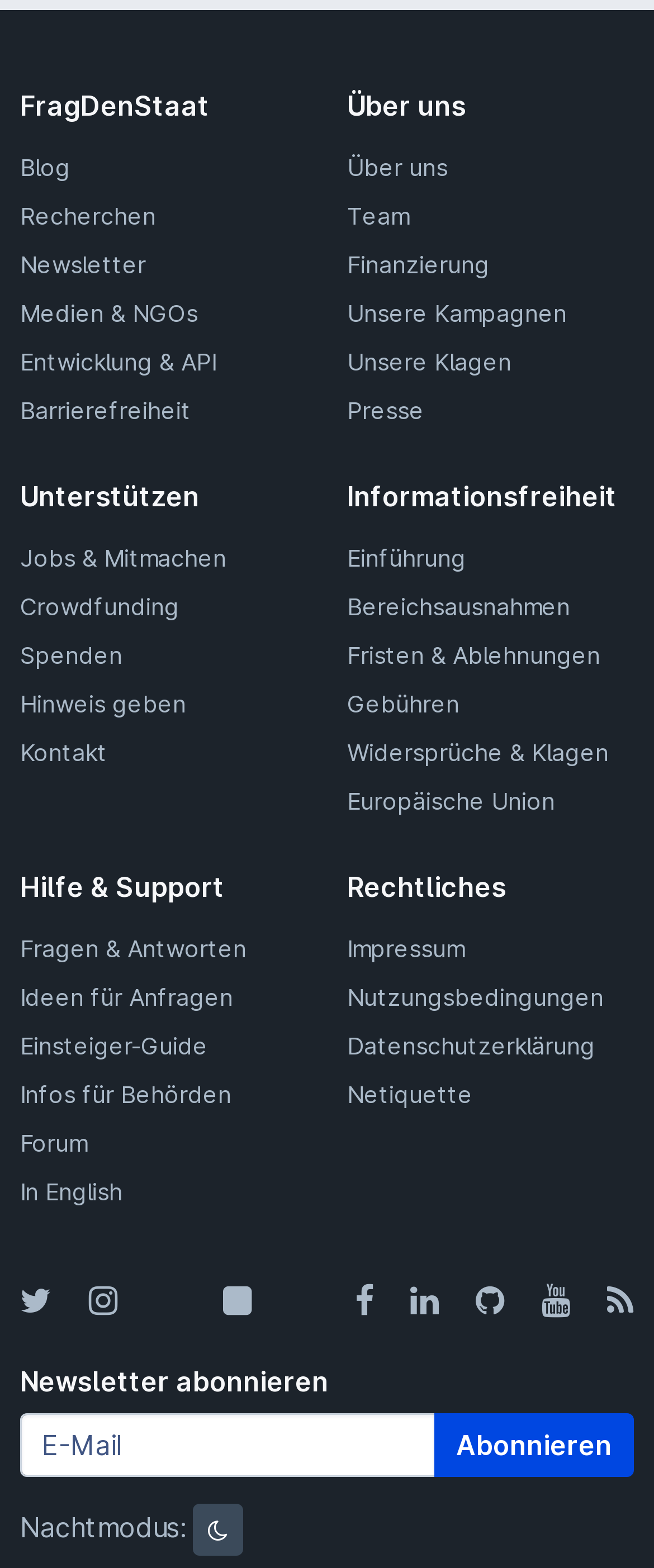How many main sections are on this webpage?
Using the image as a reference, deliver a detailed and thorough answer to the question.

I counted the number of main headings on the webpage, which are 'FragDenStaat', 'Über uns', 'Unterstützen', 'Informationsfreiheit', 'Hilfe & Support', and 'Rechtliches'. Therefore, there are 6 main sections on this webpage.